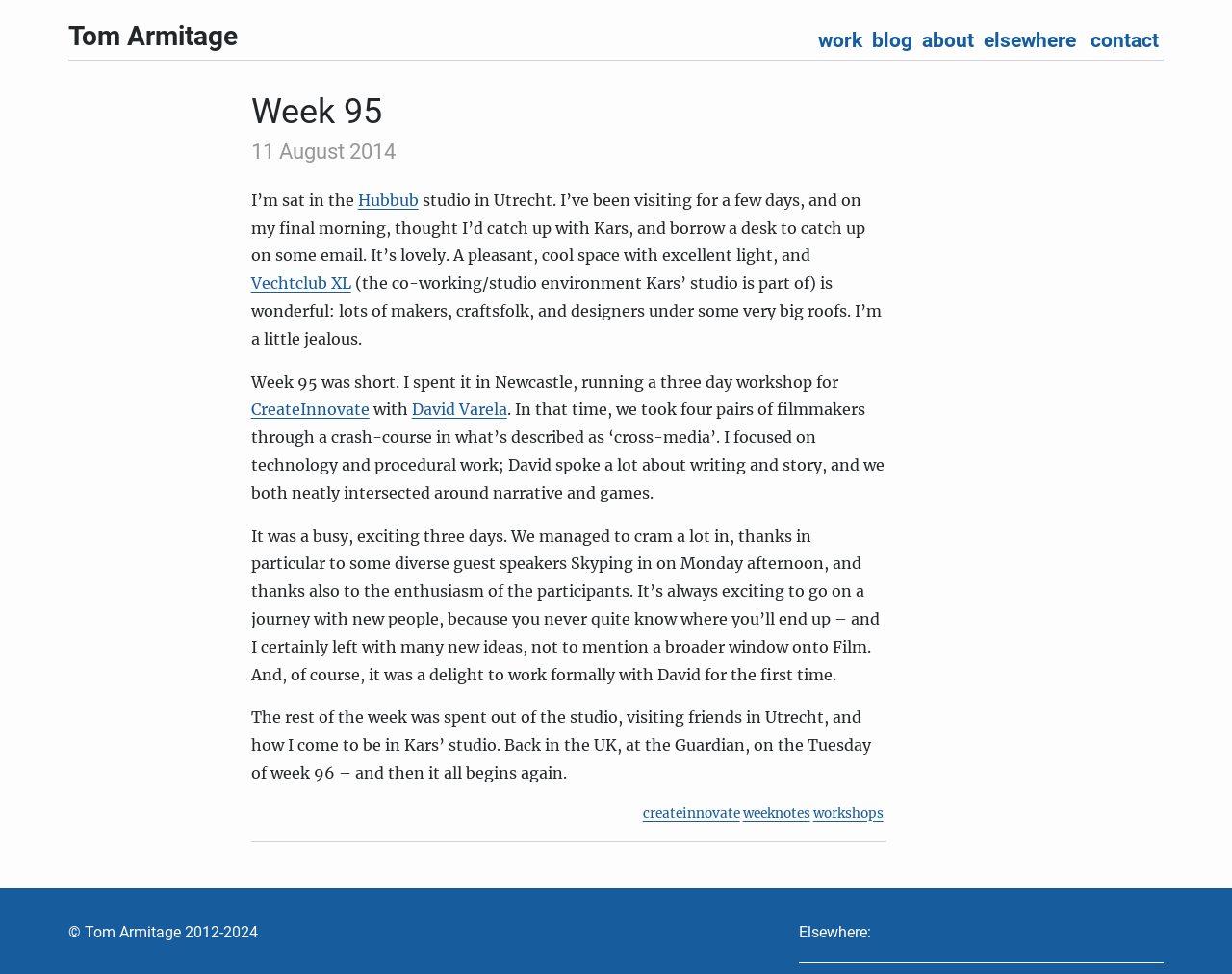Identify the bounding box of the UI element that matches this description: "Vechtclub XL".

[0.204, 0.281, 0.285, 0.301]